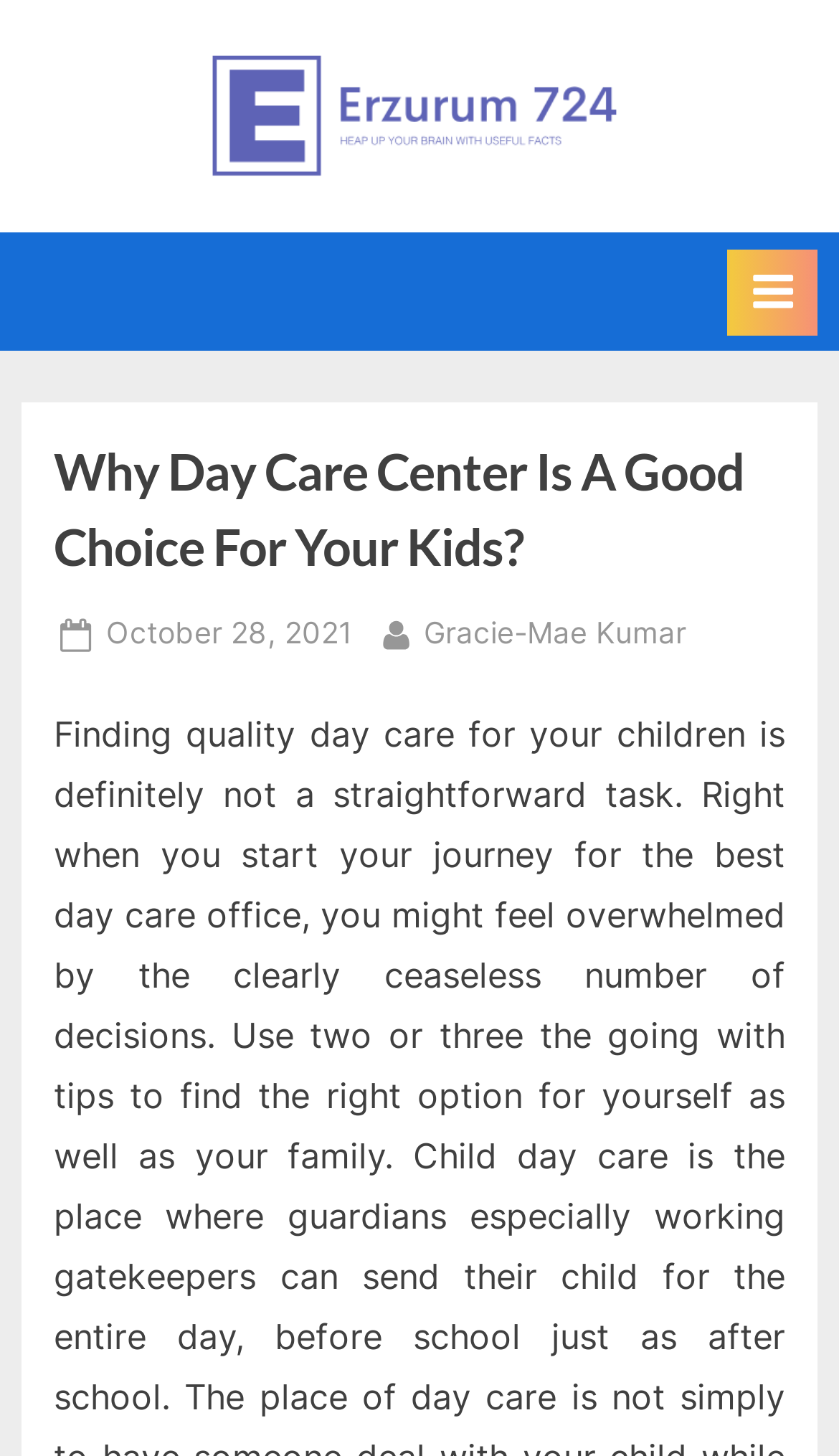Who is the author of the article? Based on the image, give a response in one word or a short phrase.

Gracie-Mae Kumar